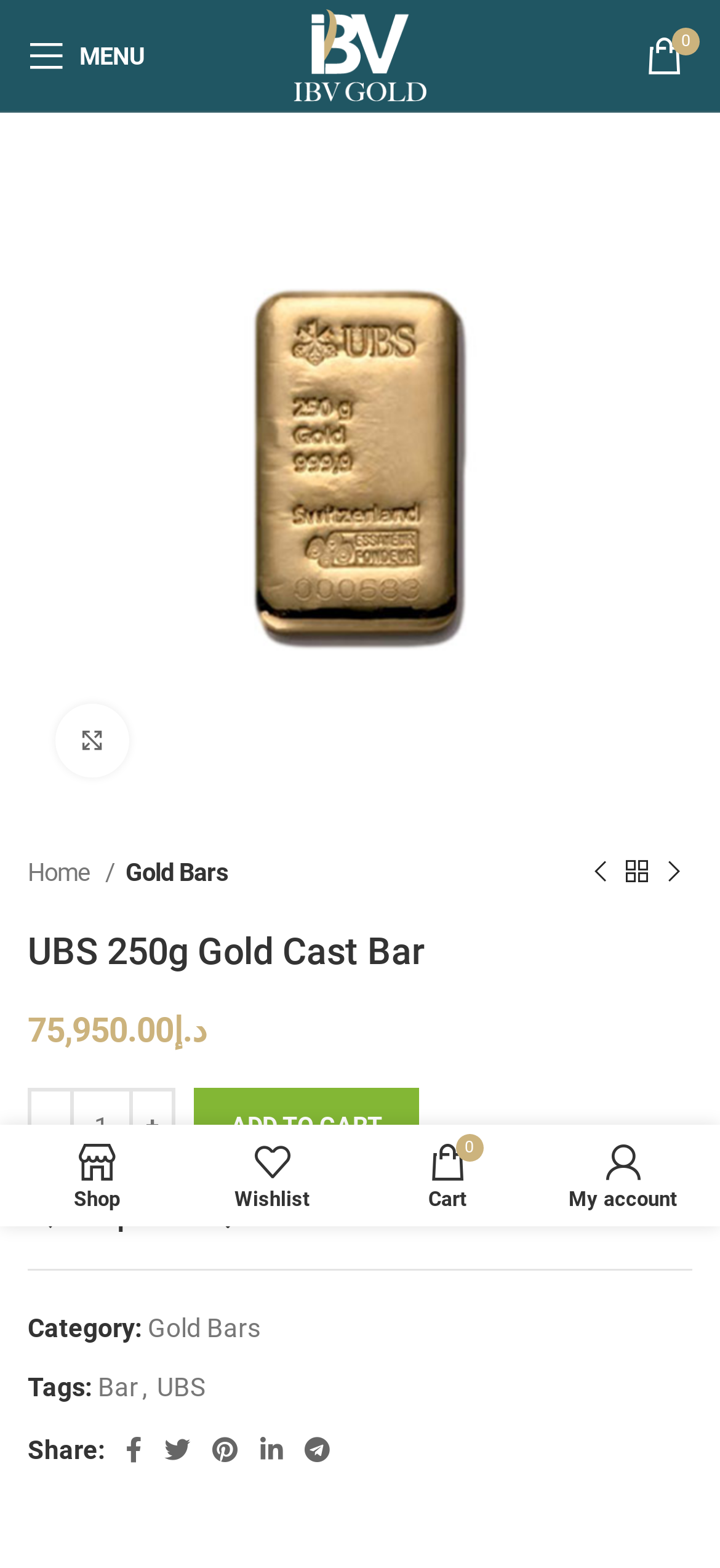How can I add the product to my cart?
Based on the image, answer the question with as much detail as possible.

I found the 'ADD TO CART' button in the product information section, which is located below the product price and quantity selection. Clicking this button will add the product to my cart.